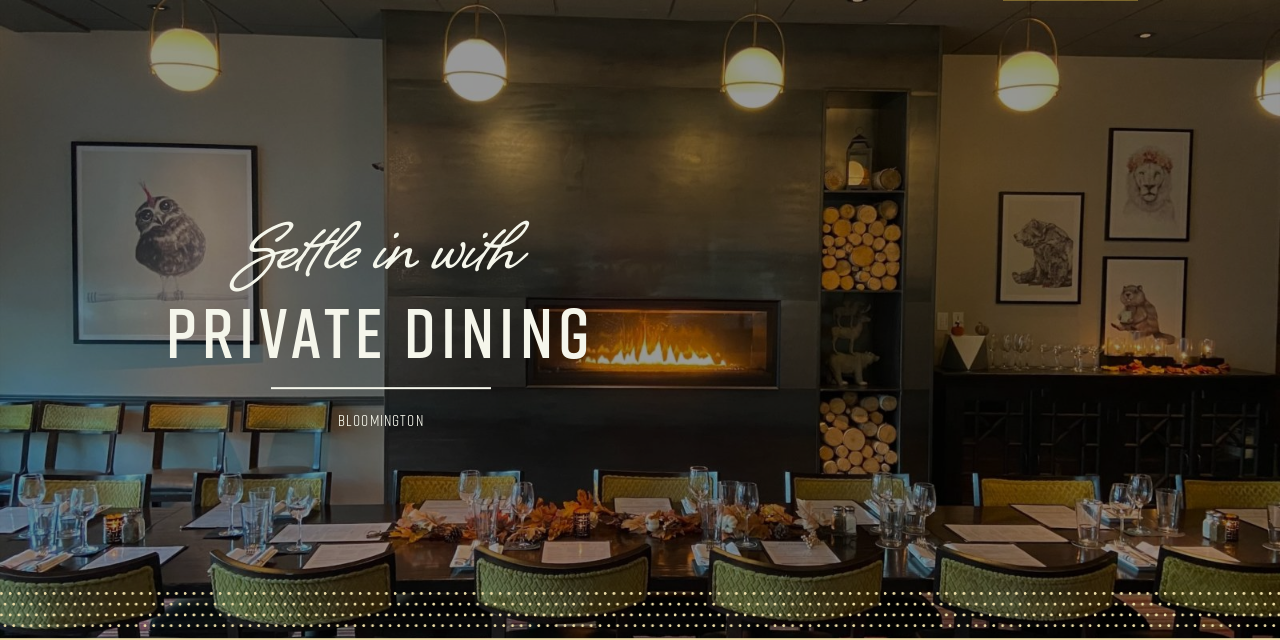Break down the image and provide a full description, noting any significant aspects.

The image showcases an inviting private dining setting at Hazelwood Food + Drink in Bloomington. The space is elegantly designed with a long table elegantly set for guests, complete with polished glassware and tasteful autumn-themed decorations. A soothing fireplace serves as a focal point, adding warmth and ambiance to the room. Surrounding the fireplace are shelves featuring rustic wooden logs and framed artwork, which enhance the cozy atmosphere. The caption "Settle in with PRIVATE DINING" prominently displays the restaurant's commitment to providing a personalized dining experience, perfect for special occasions. This inviting scene promises a memorable gathering in a stylish environment.